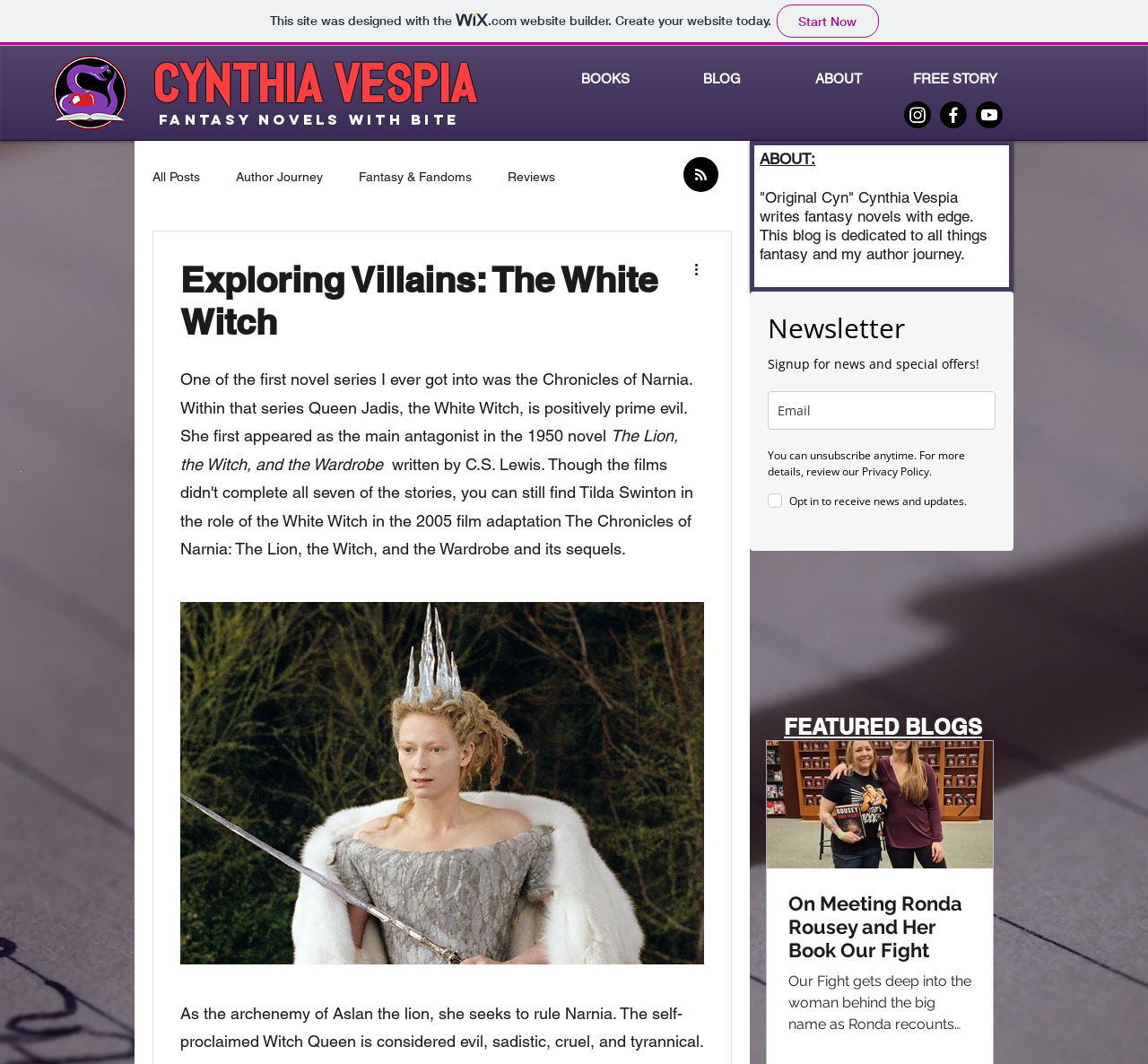Can you specify the bounding box coordinates for the region that should be clicked to fulfill this instruction: "See more posts".

None